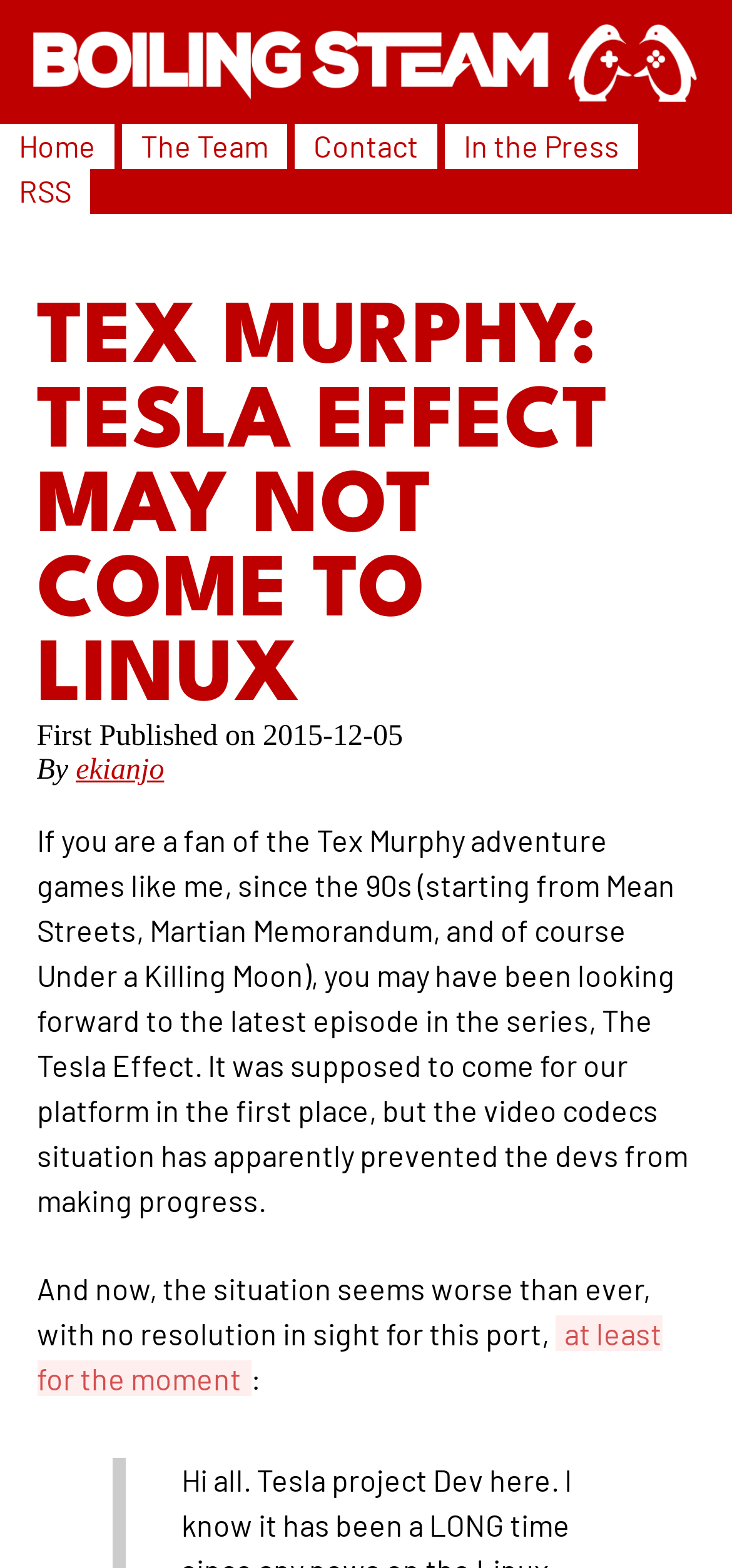Refer to the element description at least for the moment and identify the corresponding bounding box in the screenshot. Format the coordinates as (top-left x, top-left y, bottom-right x, bottom-right y) with values in the range of 0 to 1.

[0.05, 0.839, 0.904, 0.89]